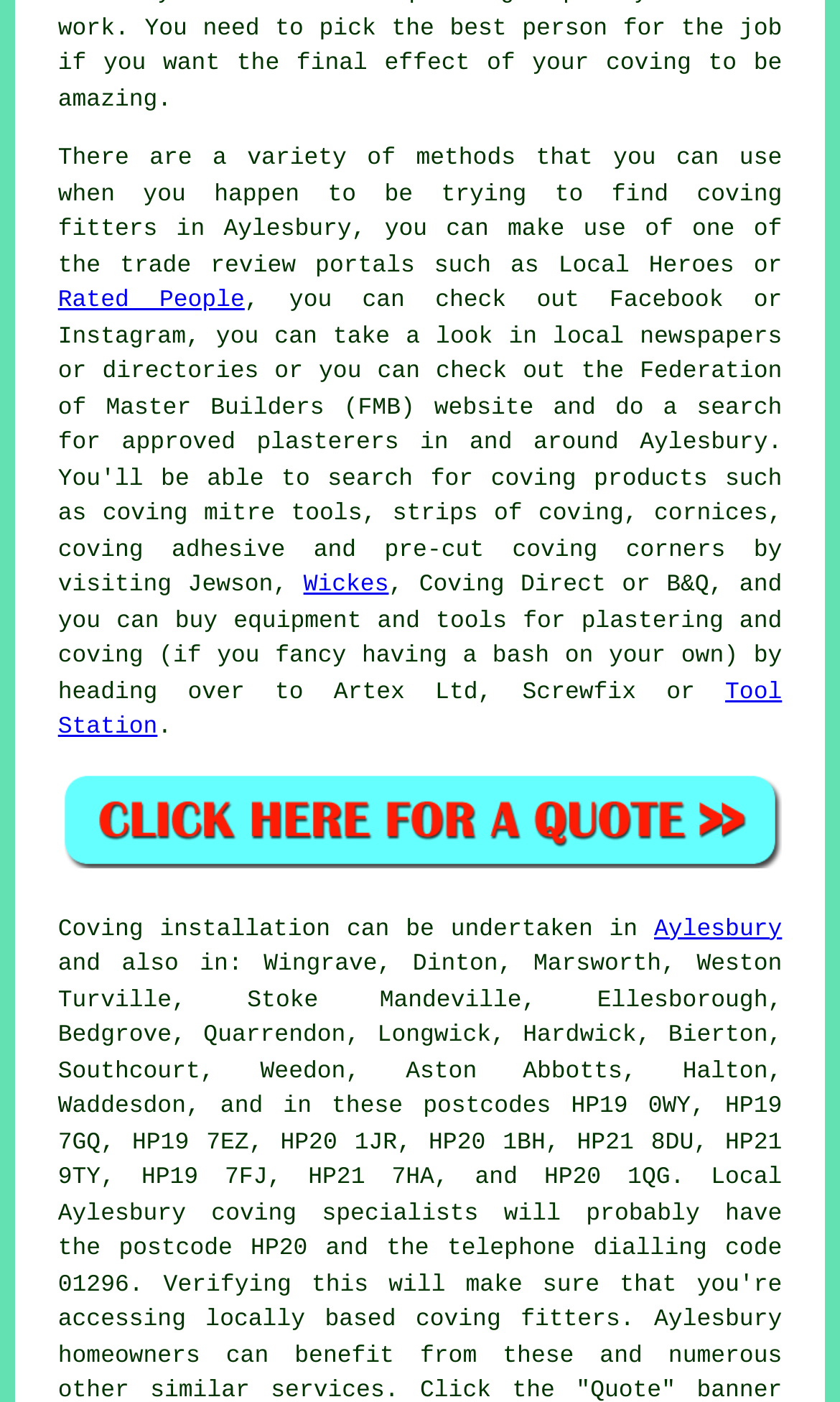Can you provide the bounding box coordinates for the element that should be clicked to implement the instruction: "Learn about coving installation"?

[0.069, 0.654, 0.393, 0.673]